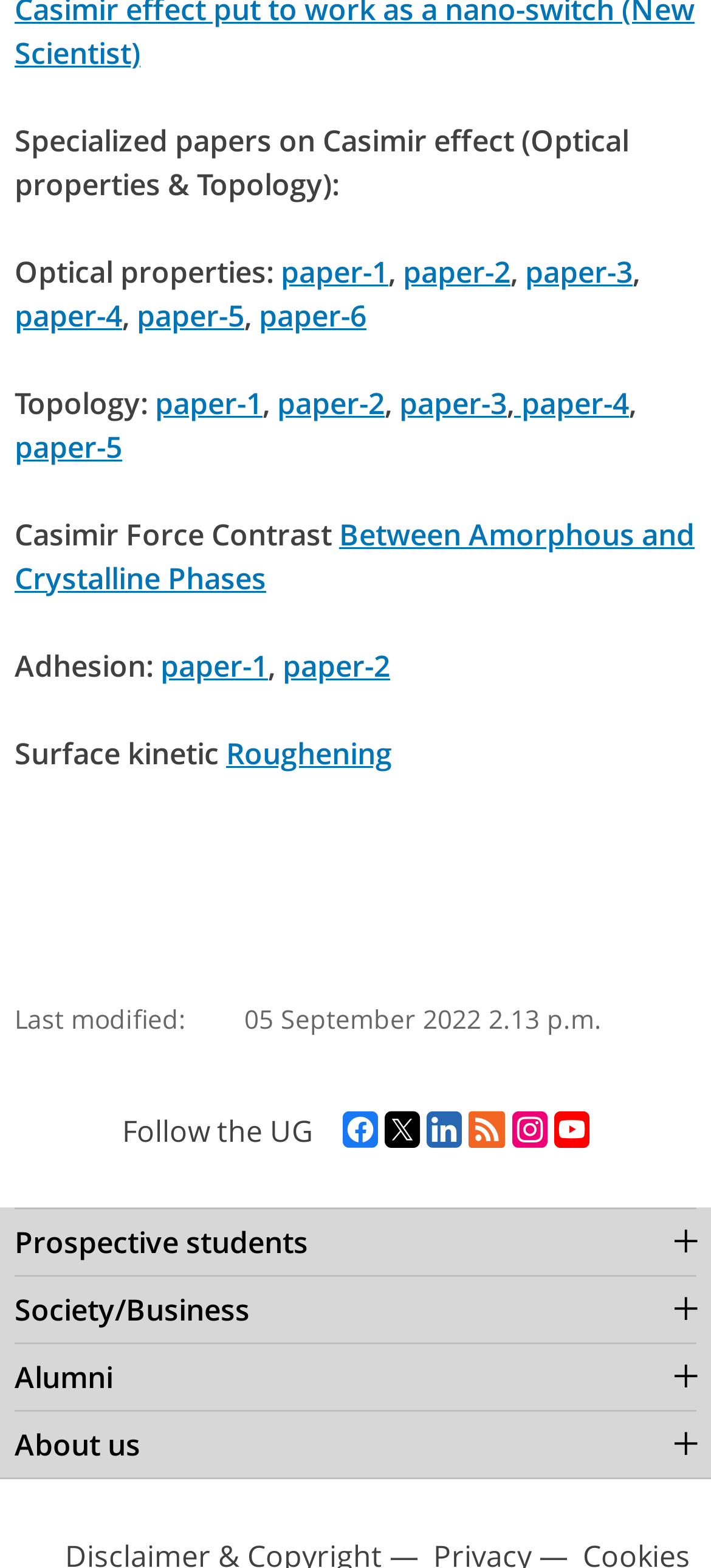Find the bounding box coordinates of the element to click in order to complete the given instruction: "Read article about CRPF Man Killed, 6 Injured As Terrorists Strike Again In J&K."

None